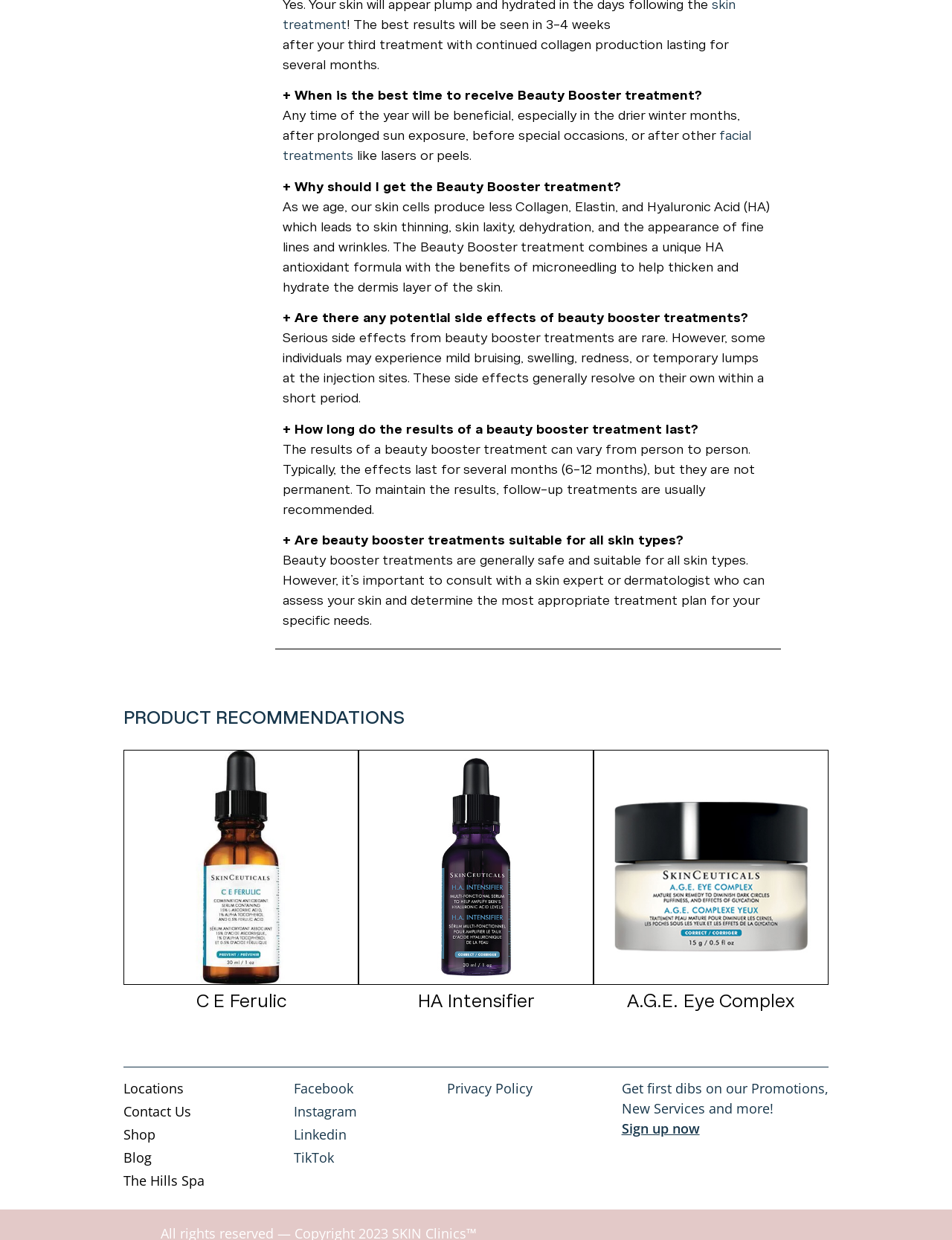How many product recommendations are listed on the webpage?
Please provide a comprehensive and detailed answer to the question.

The webpage has a section titled 'PRODUCT RECOMMENDATIONS' that lists four product links, namely CE Ferulic, HA Intensifier, A.G.E. Eye Complex, and an empty link, indicating that there are four product recommendations on the webpage.